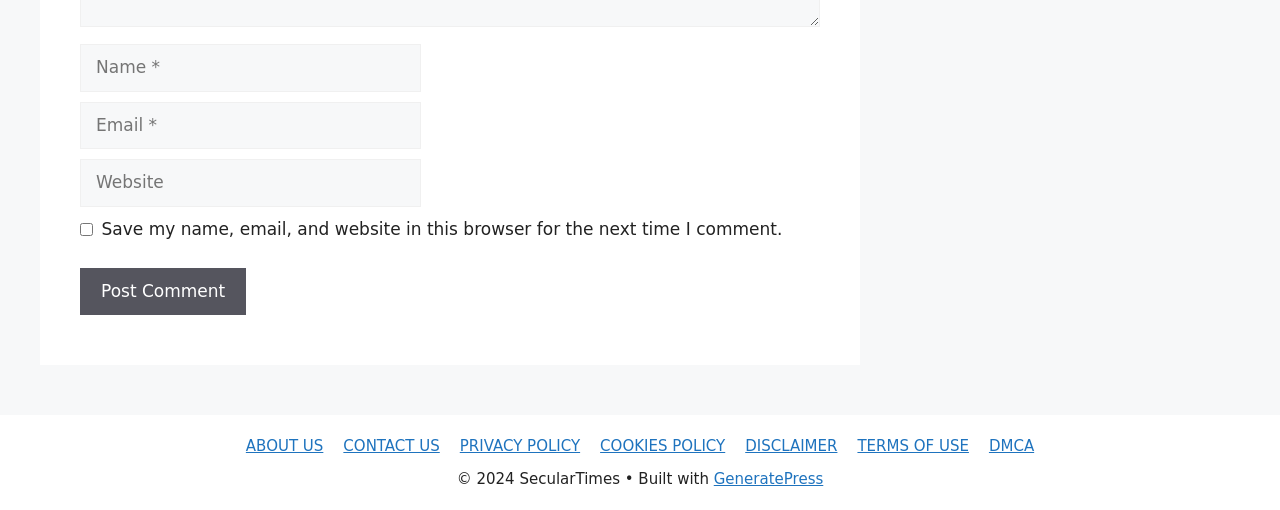Determine the bounding box for the described UI element: "DISCLAIMER".

[0.582, 0.857, 0.654, 0.893]